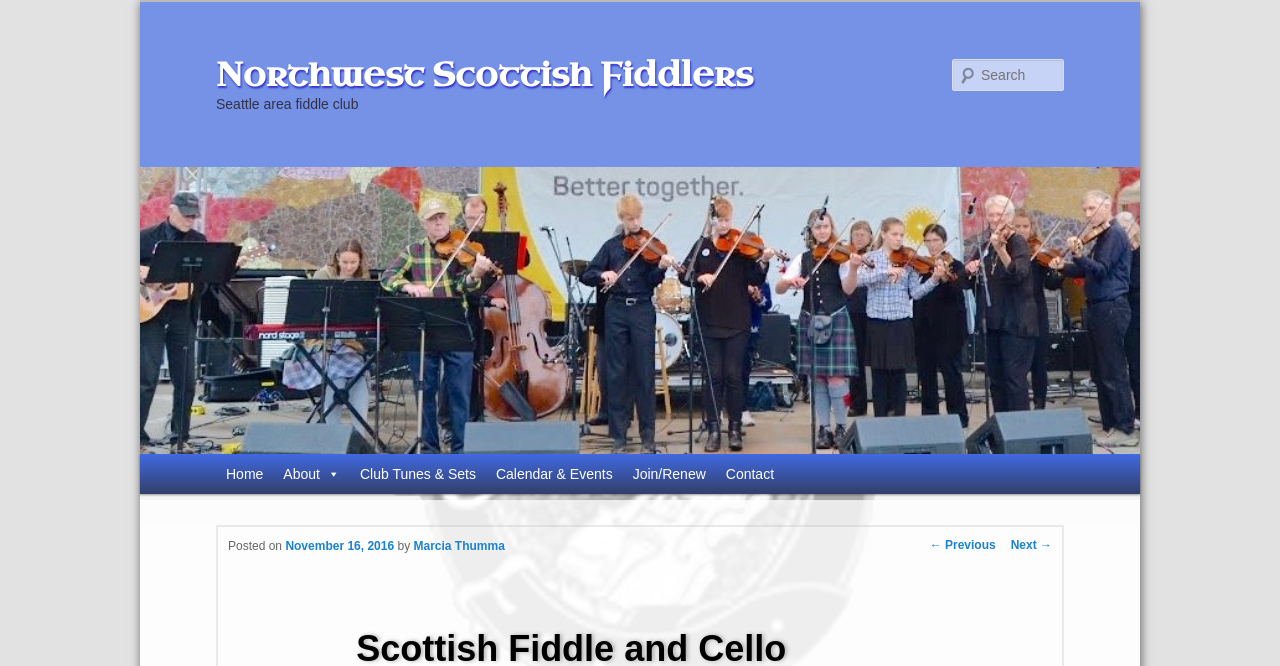Provide the bounding box coordinates for the UI element described in this sentence: "parent_node: Search name="s" placeholder="Search"". The coordinates should be four float values between 0 and 1, i.e., [left, top, right, bottom].

[0.744, 0.089, 0.831, 0.137]